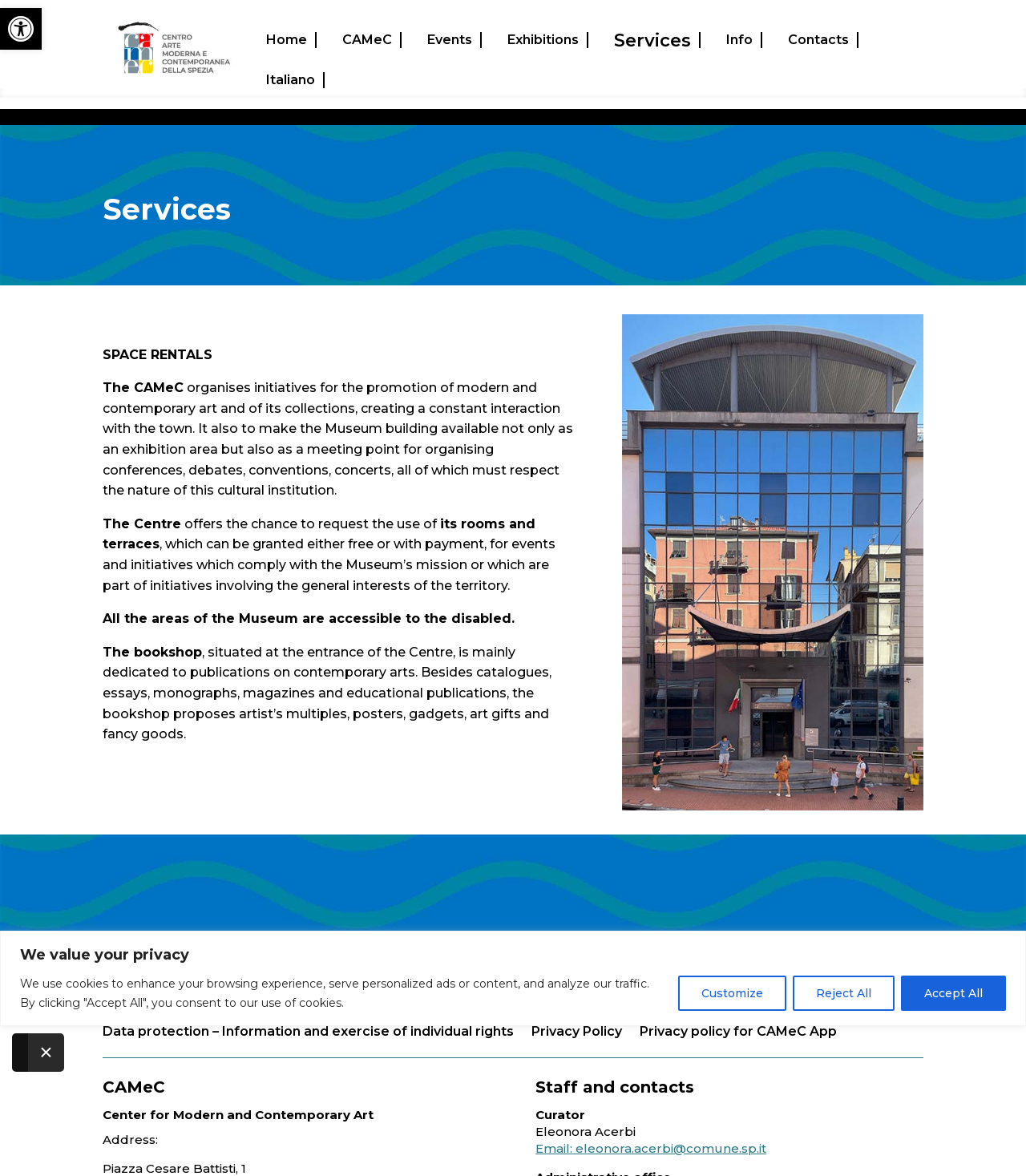Can you show the bounding box coordinates of the region to click on to complete the task described in the instruction: "Click the 'Close' button"?

[0.027, 0.879, 0.062, 0.911]